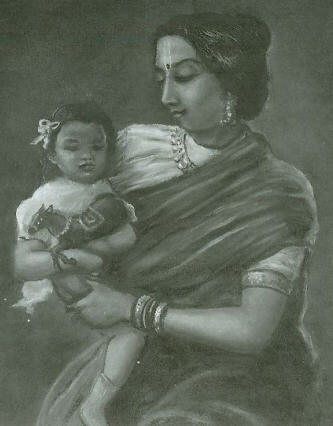Create an extensive caption that includes all significant details of the image.

The image portrays a tender moment between a mother and her young child, captured in a delicate monochrome style. The mother, wearing traditional attire with intricate jewelry and a gracefully draped saree, gazes lovingly at her child. Her expression conveys a deep sense of care and connection, emphasizing the bond shared between them. The child, dressed in a light outfit and holding a small toy, appears serene and content in his mother's embrace. This intimate scene resonates with themes of motherhood, love, and nurturing, reflecting the emotional depth present in family relationships. The artwork beautifully encapsulates the essence of maternal affection and the simple joys of childhood.